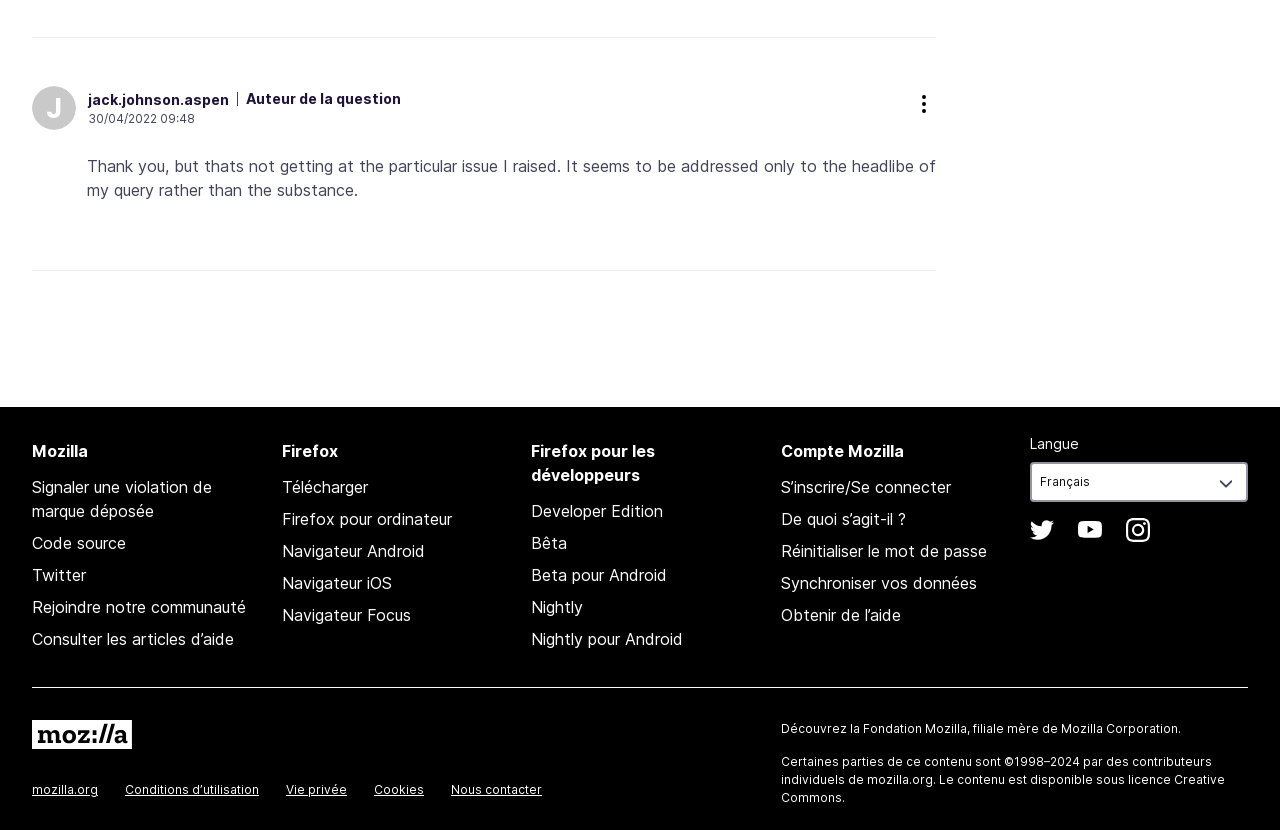Analyze the image and answer the question with as much detail as possible: 
What is the username of the author of the question?

The username of the author of the question can be found in the link element with the text 'jack.johnson.aspen Auteur de la question'.